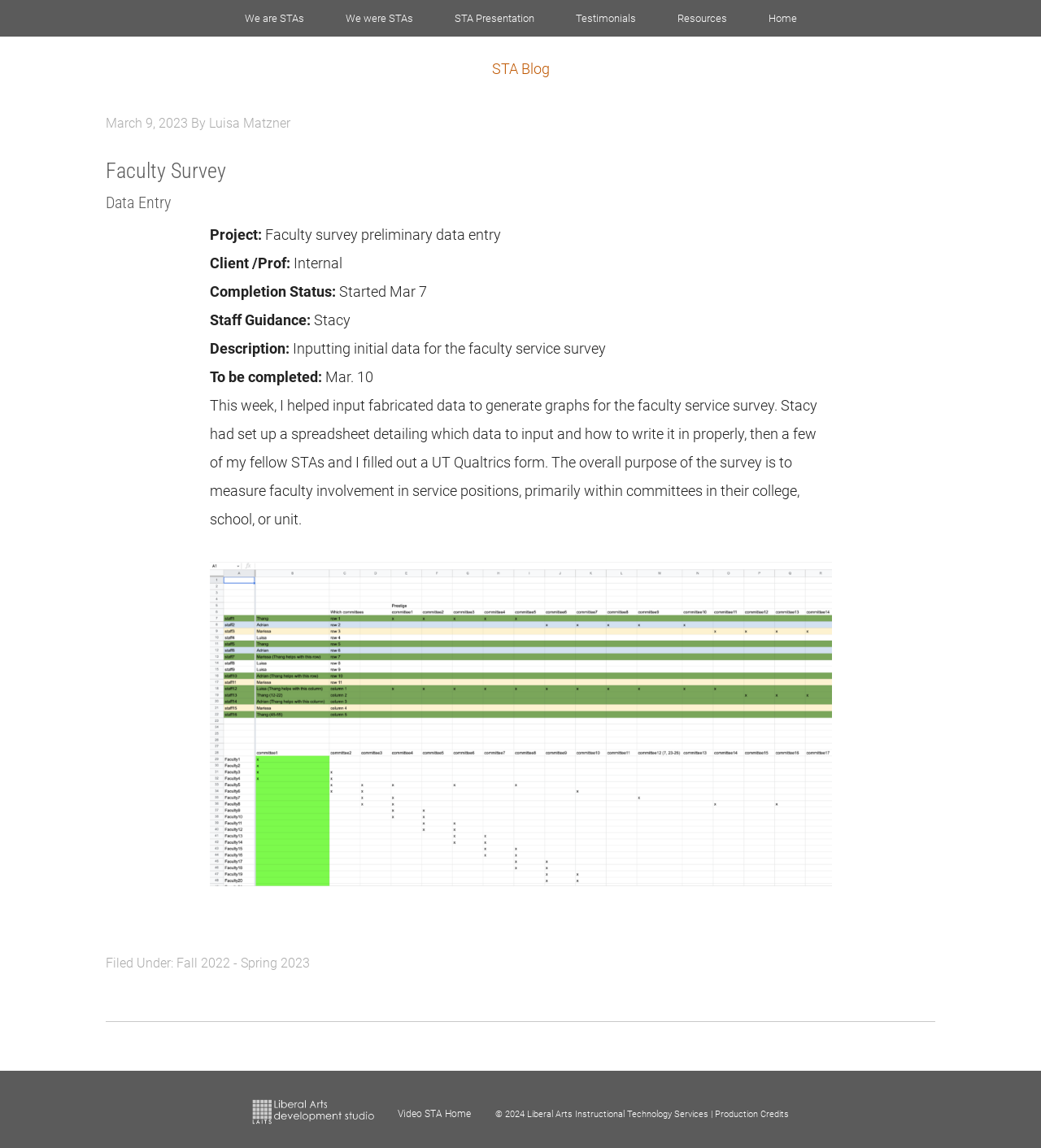Locate the bounding box coordinates of the element's region that should be clicked to carry out the following instruction: "View the LAITS home page". The coordinates need to be four float numbers between 0 and 1, i.e., [left, top, right, bottom].

[0.242, 0.969, 0.379, 0.983]